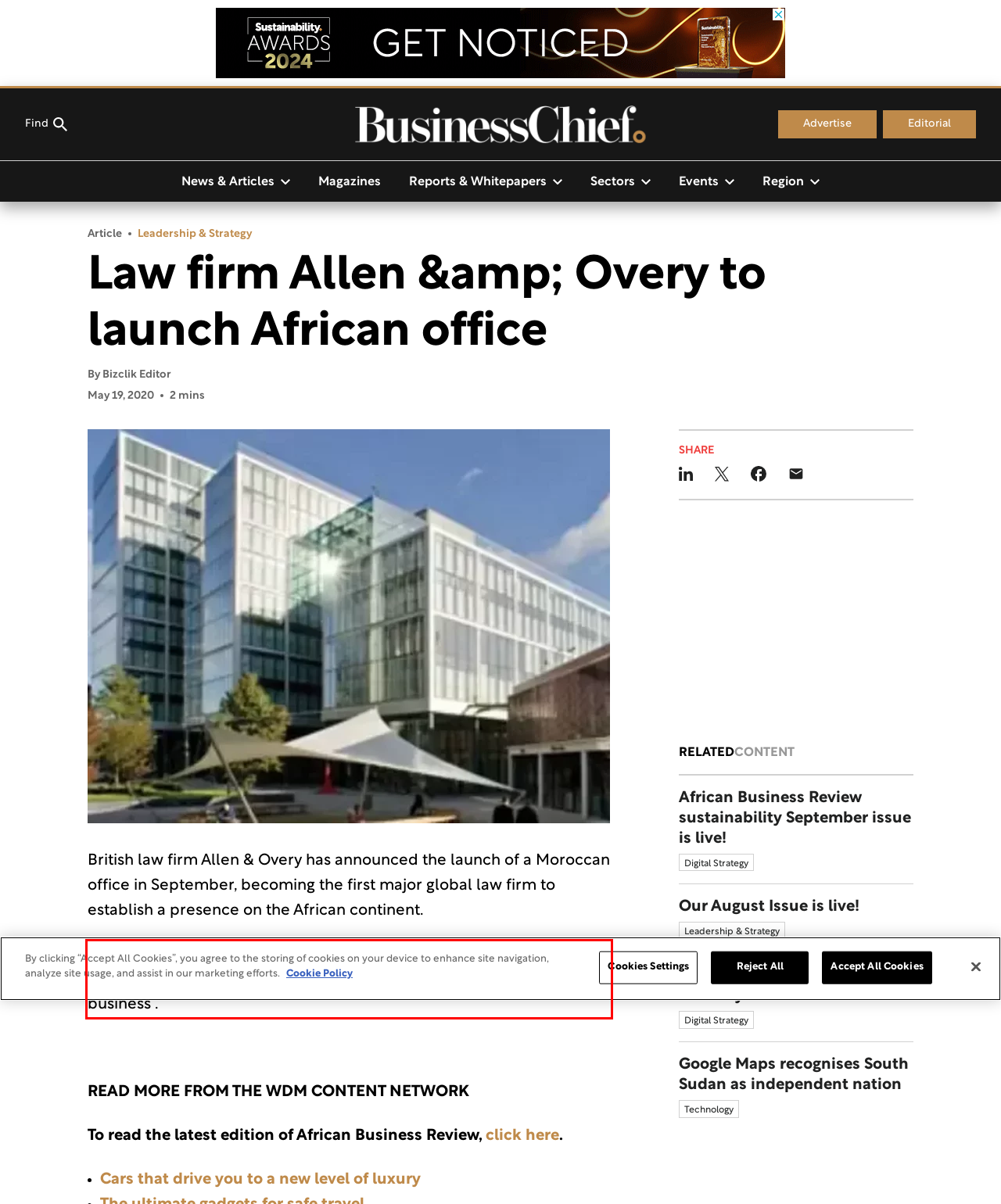Observe the screenshot of the webpage, locate the red bounding box, and extract the text content within it.

The company said that the Casablanca office will be a “key platform for (its) strategy in Africa, enabling it to build on its existing Africa business”.